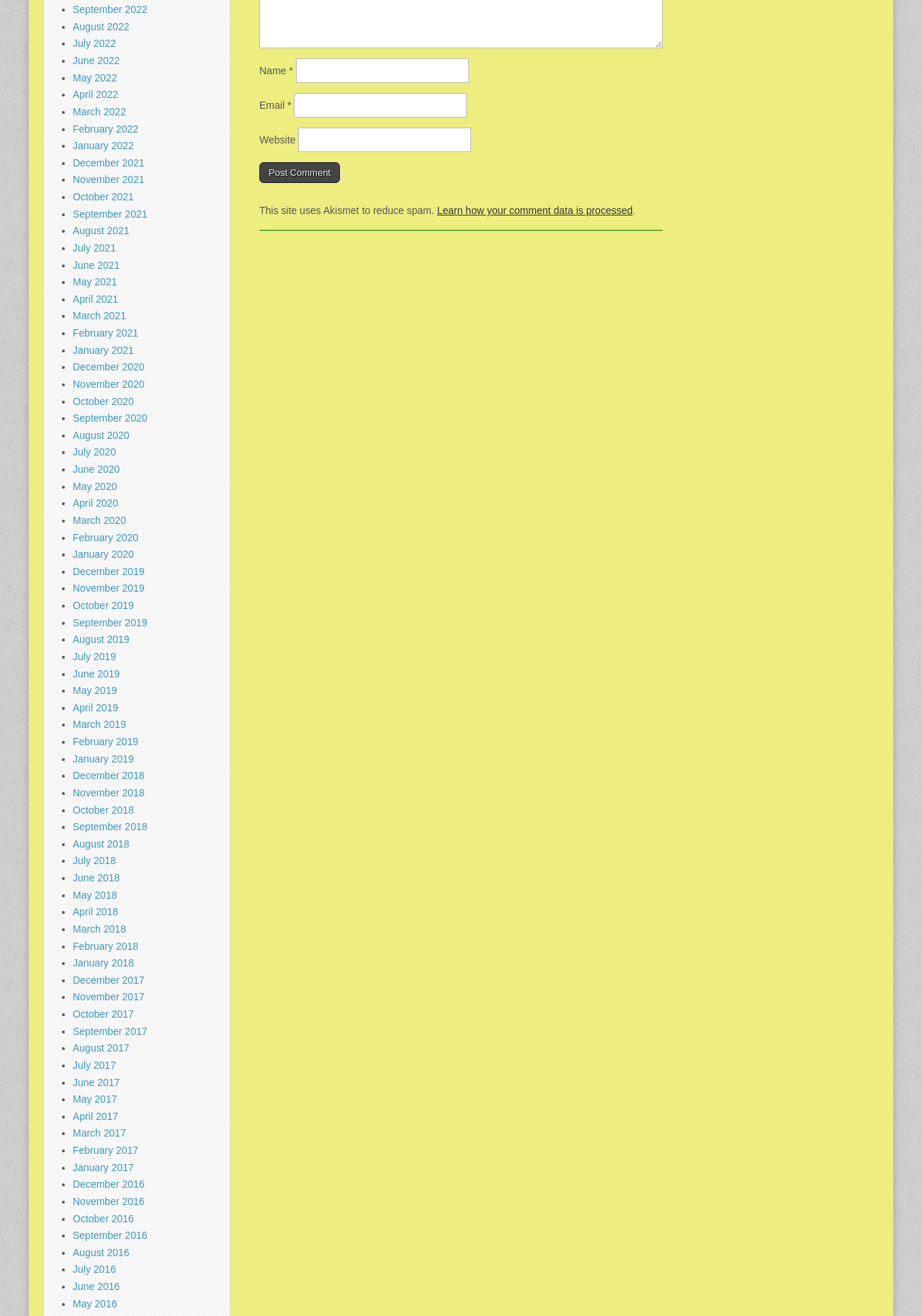Extract the bounding box for the UI element that matches this description: "parent_node: Email * aria-describedby="email-notes" name="email"".

[0.319, 0.07, 0.506, 0.089]